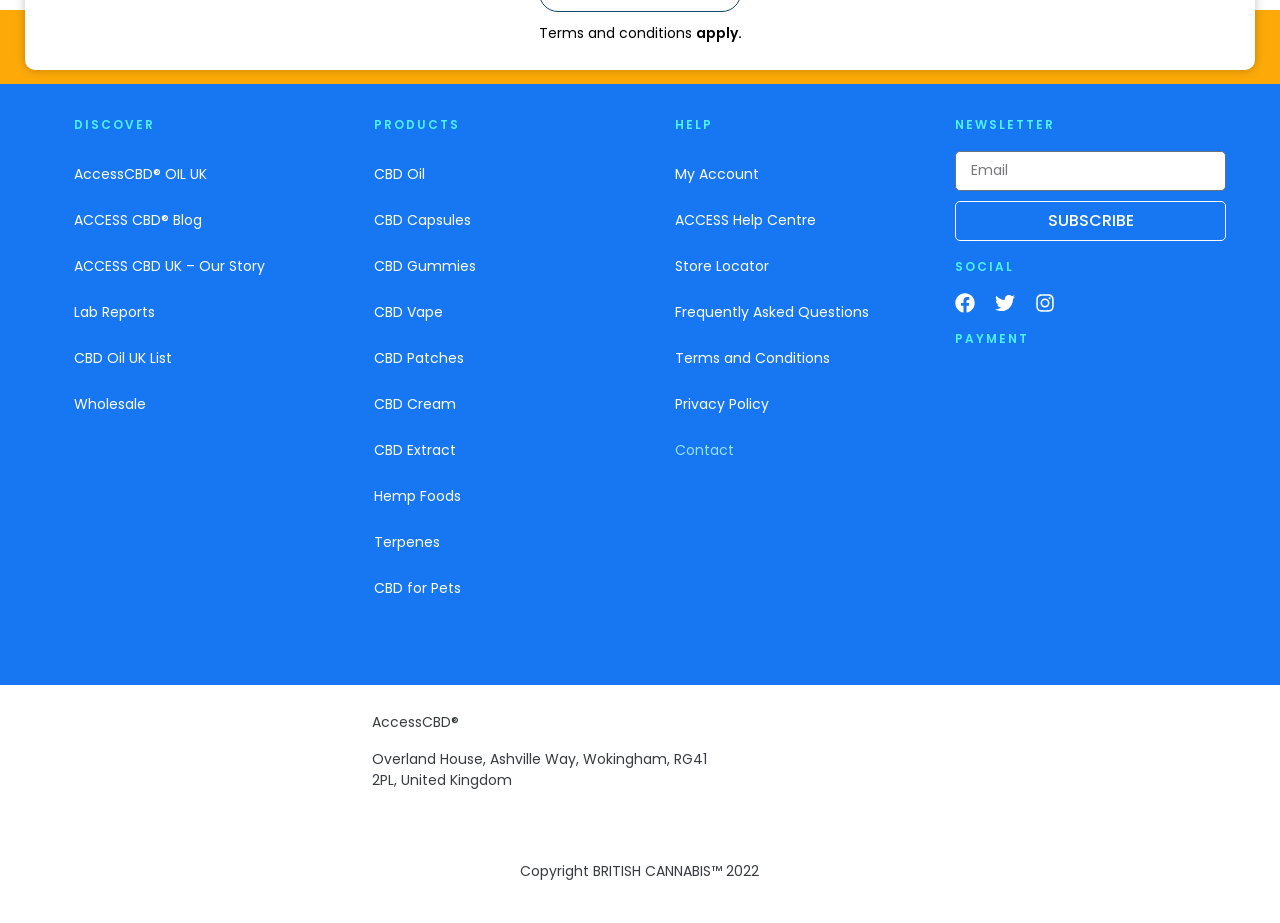Using the provided element description "AccessCBD® OIL UK", determine the bounding box coordinates of the UI element.

[0.042, 0.164, 0.254, 0.214]